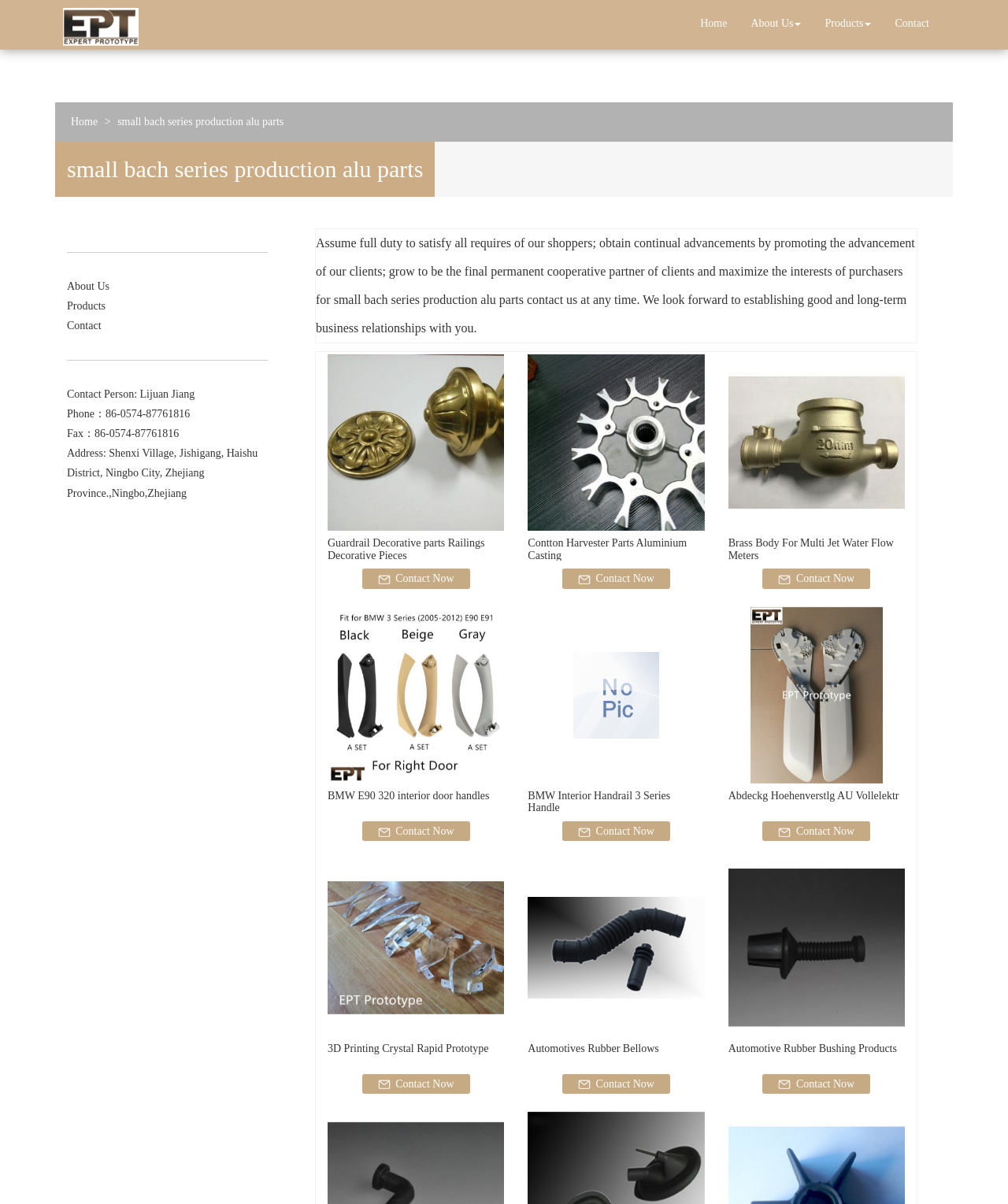How many product categories are listed on the webpage?
Based on the screenshot, answer the question with a single word or phrase.

8